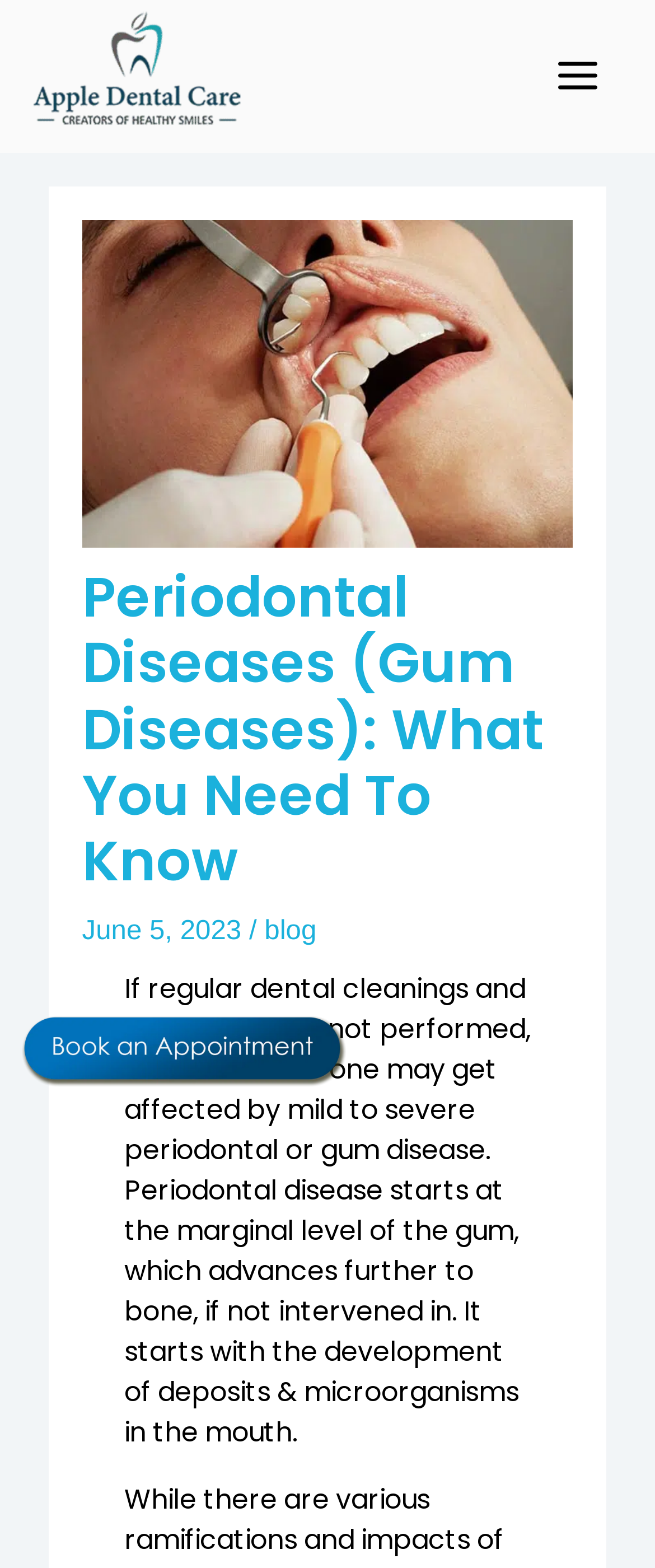Elaborate on the information and visuals displayed on the webpage.

The webpage is about periodontal diseases, also known as gum diseases. At the top left, there is a link to "tooth extraction treatment near me" accompanied by a related image. On the top right, a button labeled "Main Menu" is present, which is not expanded. Next to the button, there is an image.

Below the top section, a large header section spans across the page, containing an image related to periodontal disease in dogs. The main heading "Periodontal Diseases (Gum Diseases): What You Need To Know" is centered within this section. The date "June 5, 2023" is written to the right of the heading, followed by a forward slash and a link to the "blog" section.

A large block of text occupies the majority of the page, explaining the consequences of not performing regular dental cleanings and check-ups, which can lead to periodontal or gum disease. The text describes how the disease starts at the marginal level of the gum and can advance to the bone if left untreated.

At the bottom left, there is a link to "General dental services in Kelowna" accompanied by a related image.